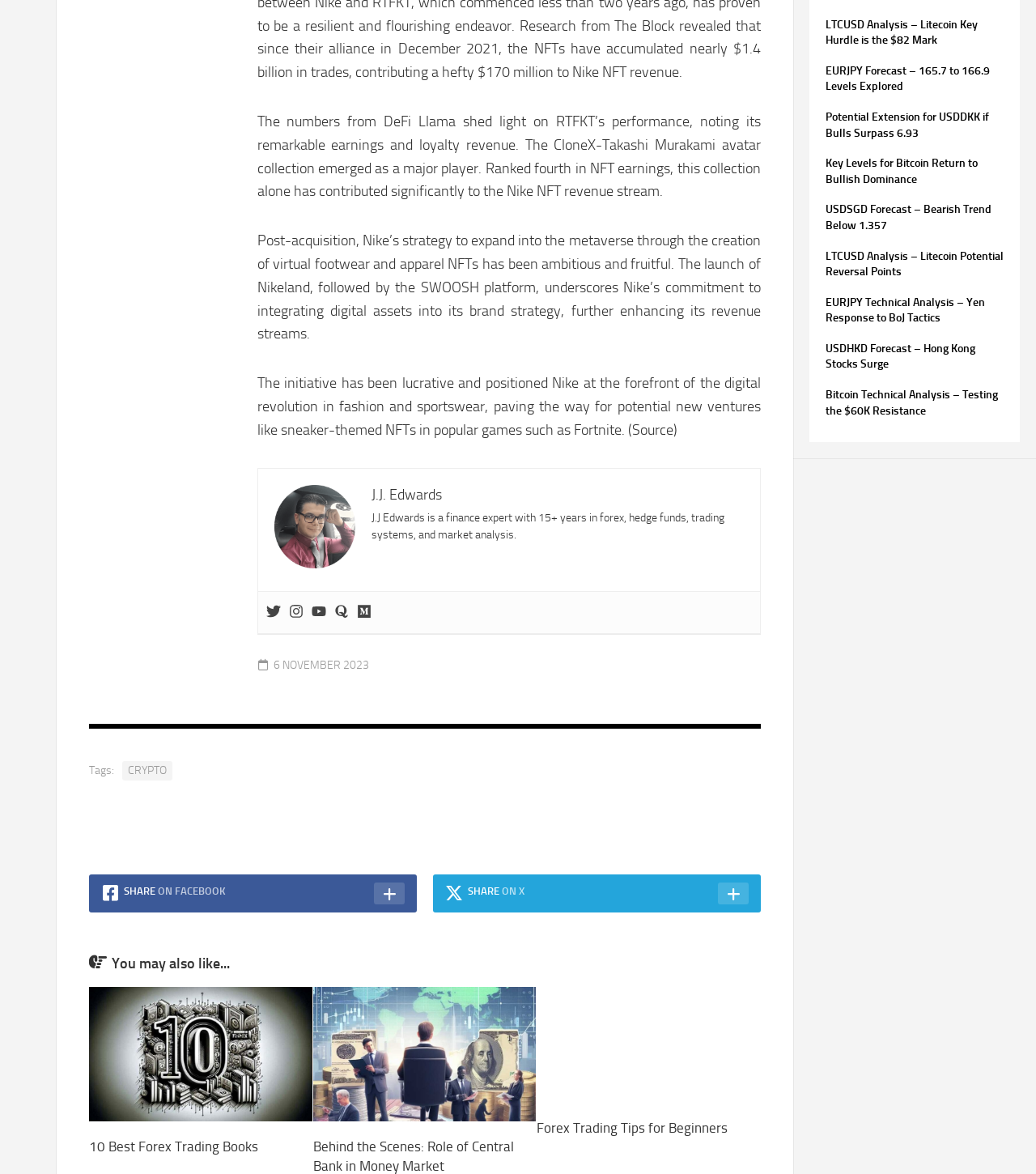Locate the bounding box of the UI element with the following description: "Share on Facebook".

[0.086, 0.745, 0.402, 0.777]